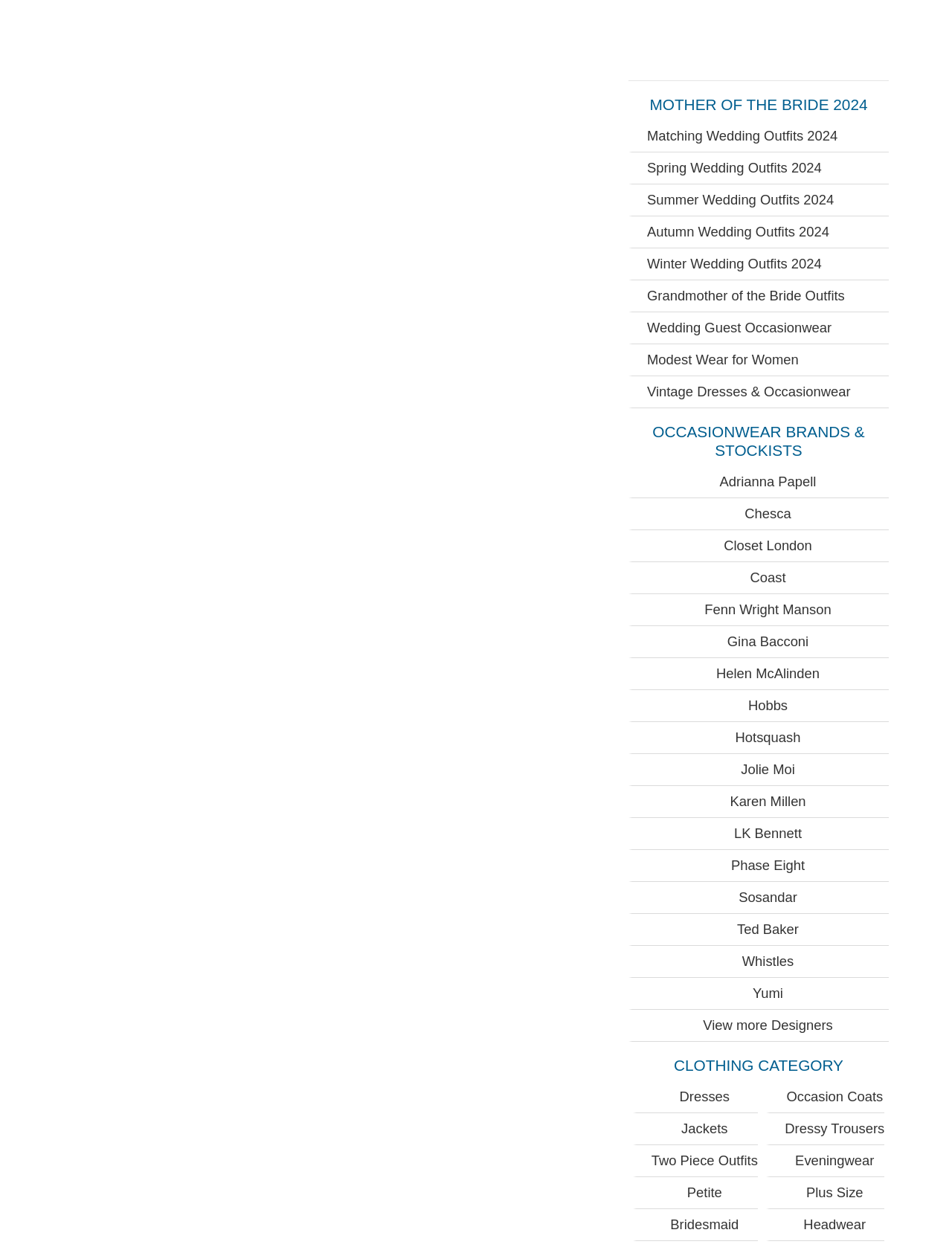Please provide the bounding box coordinates for the element that needs to be clicked to perform the instruction: "View Grandmother of the Bride Outfits". The coordinates must consist of four float numbers between 0 and 1, formatted as [left, top, right, bottom].

[0.664, 0.224, 0.934, 0.249]